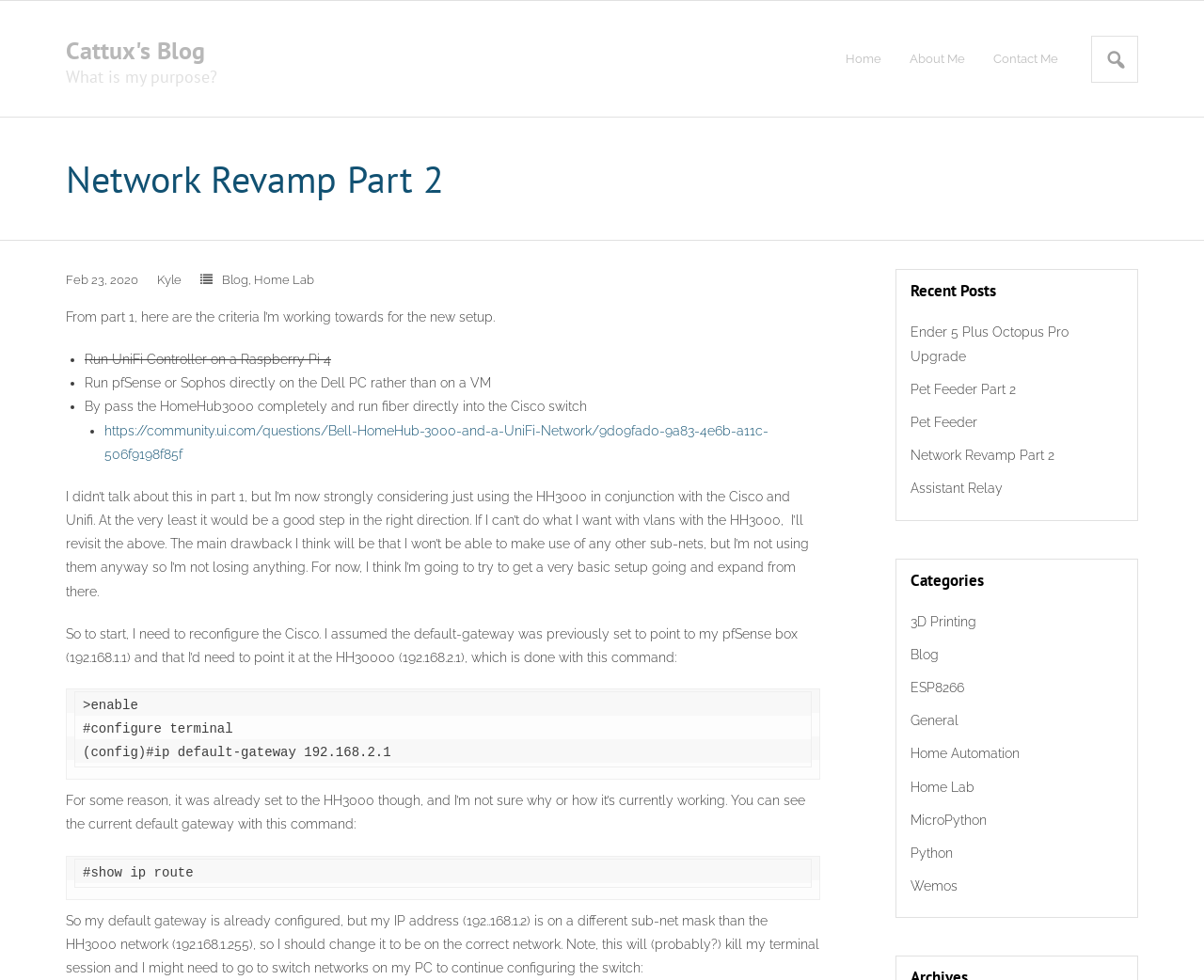Identify the bounding box of the UI component described as: "aria-label="Facebook icon" title="Facebook"".

None